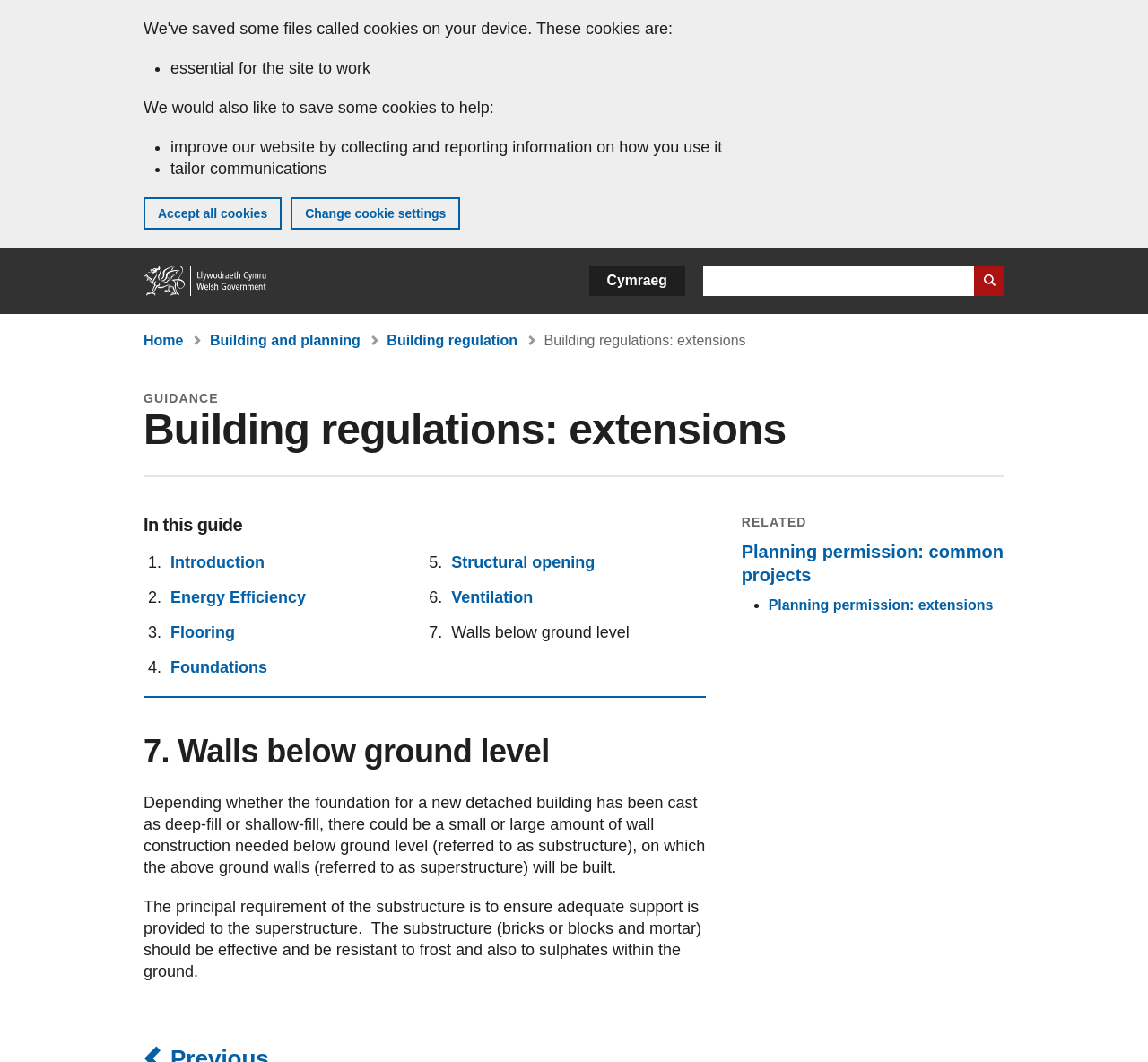Using the details from the image, please elaborate on the following question: What type of building is being referred to?

The webpage mentions that the foundation for a new detached building has been cast as deep-fill or shallow-fill, which affects the amount of wall construction needed below ground level.